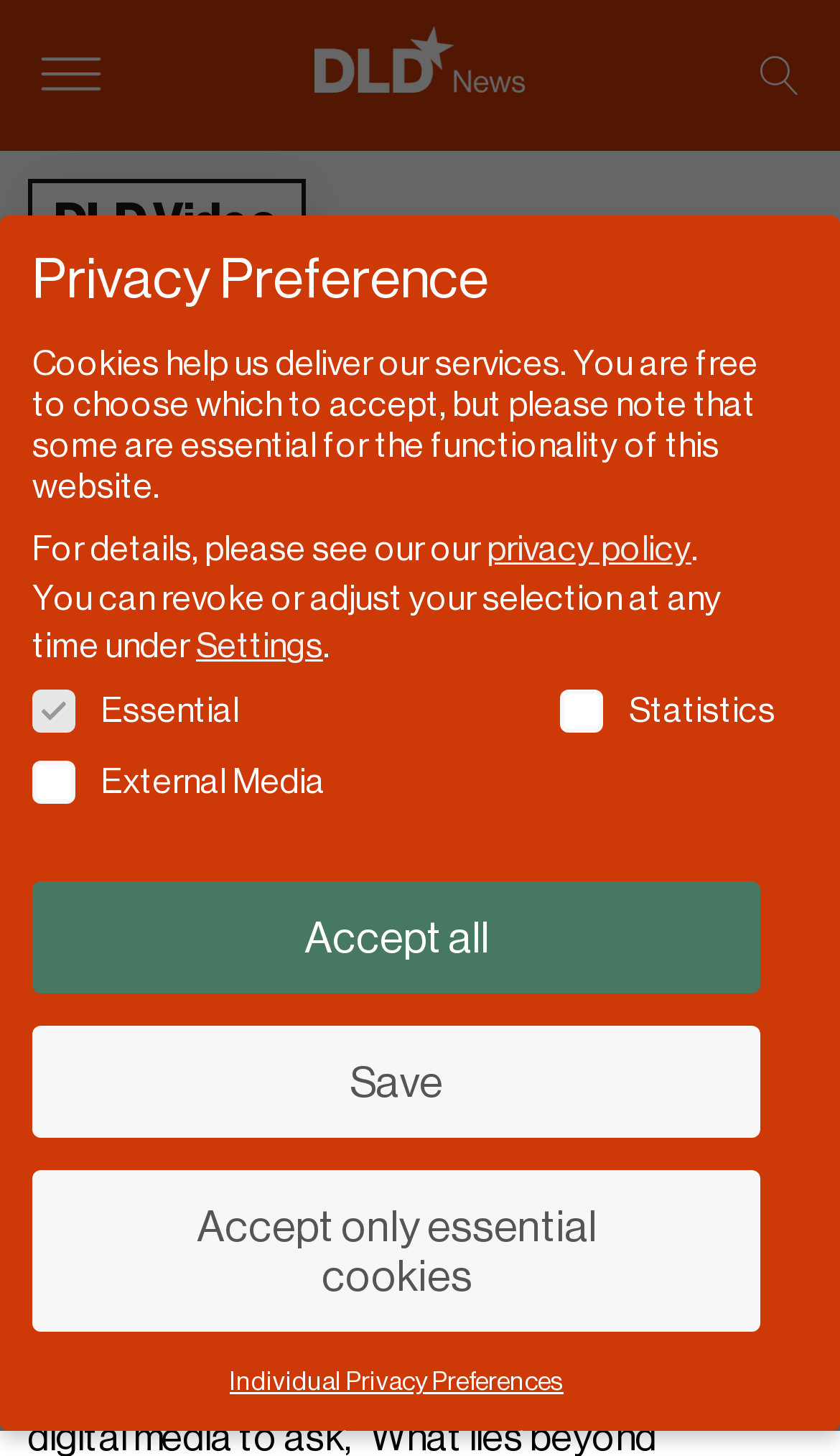Produce a meticulous description of the webpage.

The webpage is about a video featuring Serviceplan CEO Florian Haller discussing the state of marketing and advertising in the age of AI, information overload, and programmatic advertising. 

At the top left corner, there is a button to open the menu, and next to it, the DLD News logo is displayed as a link. On the top right corner, there is a button to open the search function, accompanied by a magnifier icon. 

Below the top navigation bar, a large image takes up most of the width, showing Florian Haller speaking at the DLD Munich Conference 2023. Above the image, the title "DLD Video" is displayed, and below it, the title "Beyond Advertising" is shown. 

On the right side of the image, there are several links and icons, including a comments icon, a link to "DLD Munich 2023", a calendar icon, and a date "January 12, 2023". 

Below the image, there are three tags: "Business", "Innovation", and "Media", separated by vertical lines. 

The main content of the webpage is a text passage that starts with "Marketing experts have always used technology for better results. In this DLD23 talk, Serviceplan CEO..." and includes a link to "Florian Haller". 

At the bottom of the page, there is a section about privacy preferences, which includes a heading, a paragraph of text, and several checkboxes and buttons to manage cookie settings. There are three checkboxes for "Essential", "Statistics", and "External Media", and four buttons: "Accept all", "Save", "Accept only essential cookies", and "Individual Privacy Preferences".